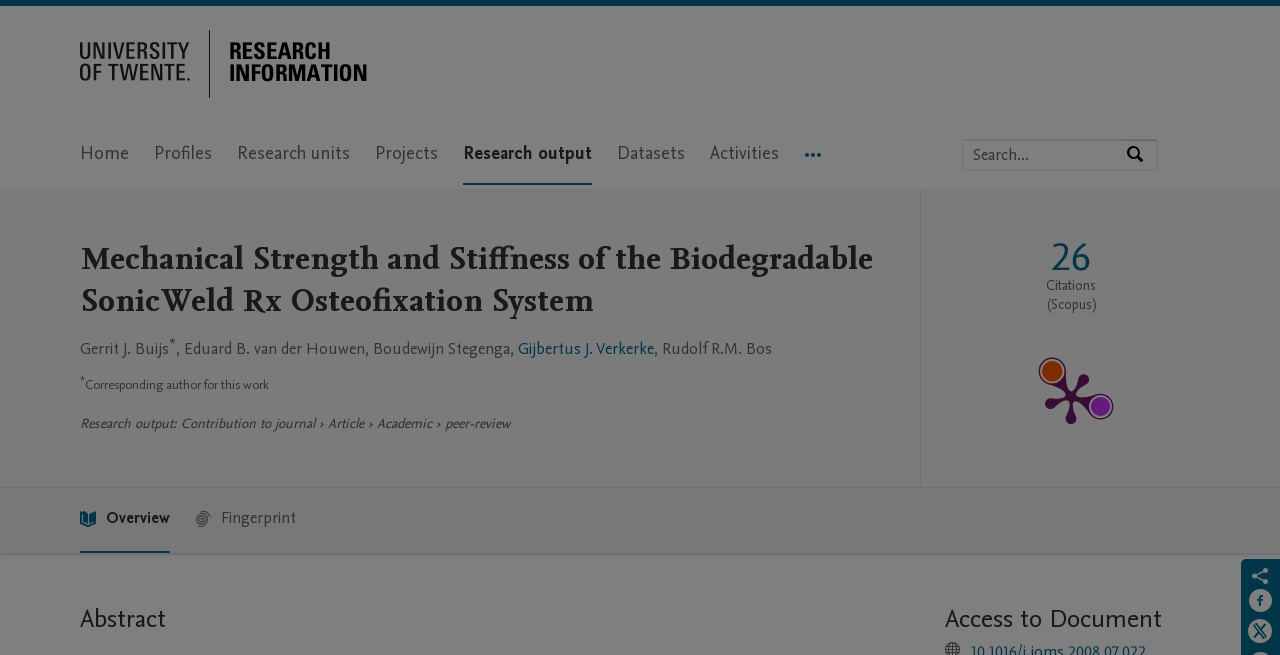What is the research output type?
Using the visual information, reply with a single word or short phrase.

Article